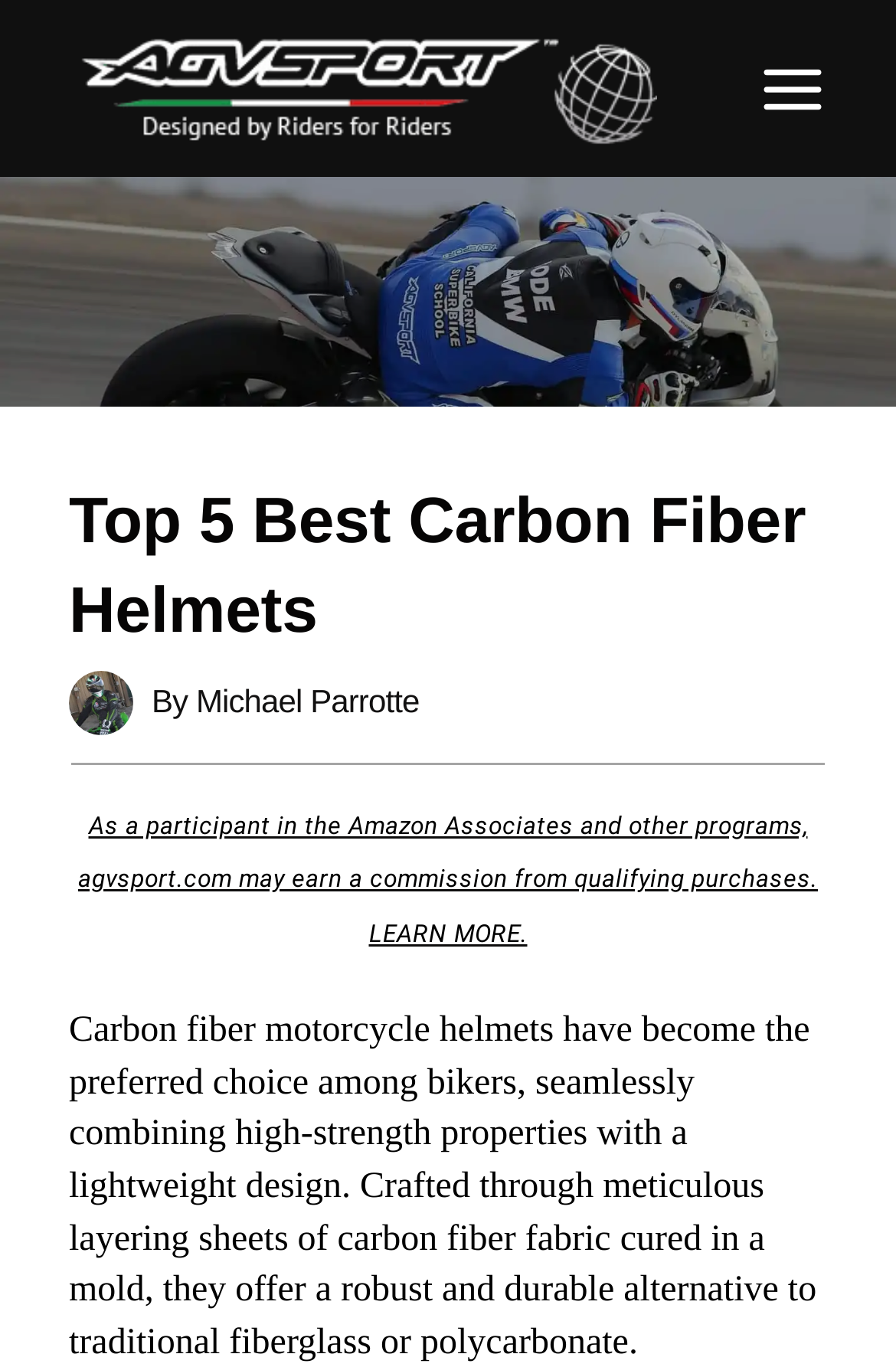Given the description "Main Menu", provide the bounding box coordinates of the corresponding UI element.

[0.819, 0.022, 0.949, 0.107]